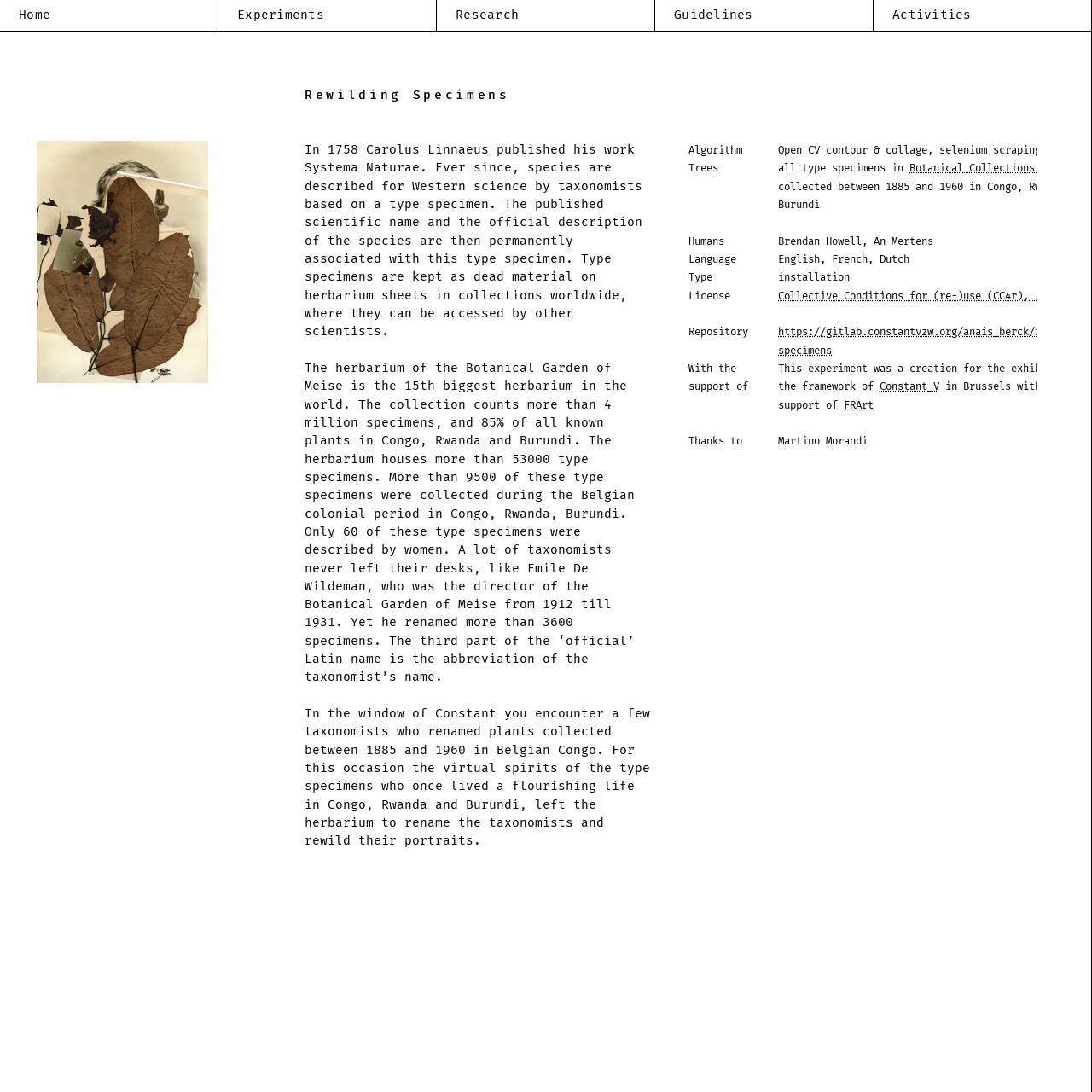Give a one-word or one-phrase response to the question:
Who is the director of the Botanical Garden of Meise mentioned?

Emile De Wildeman